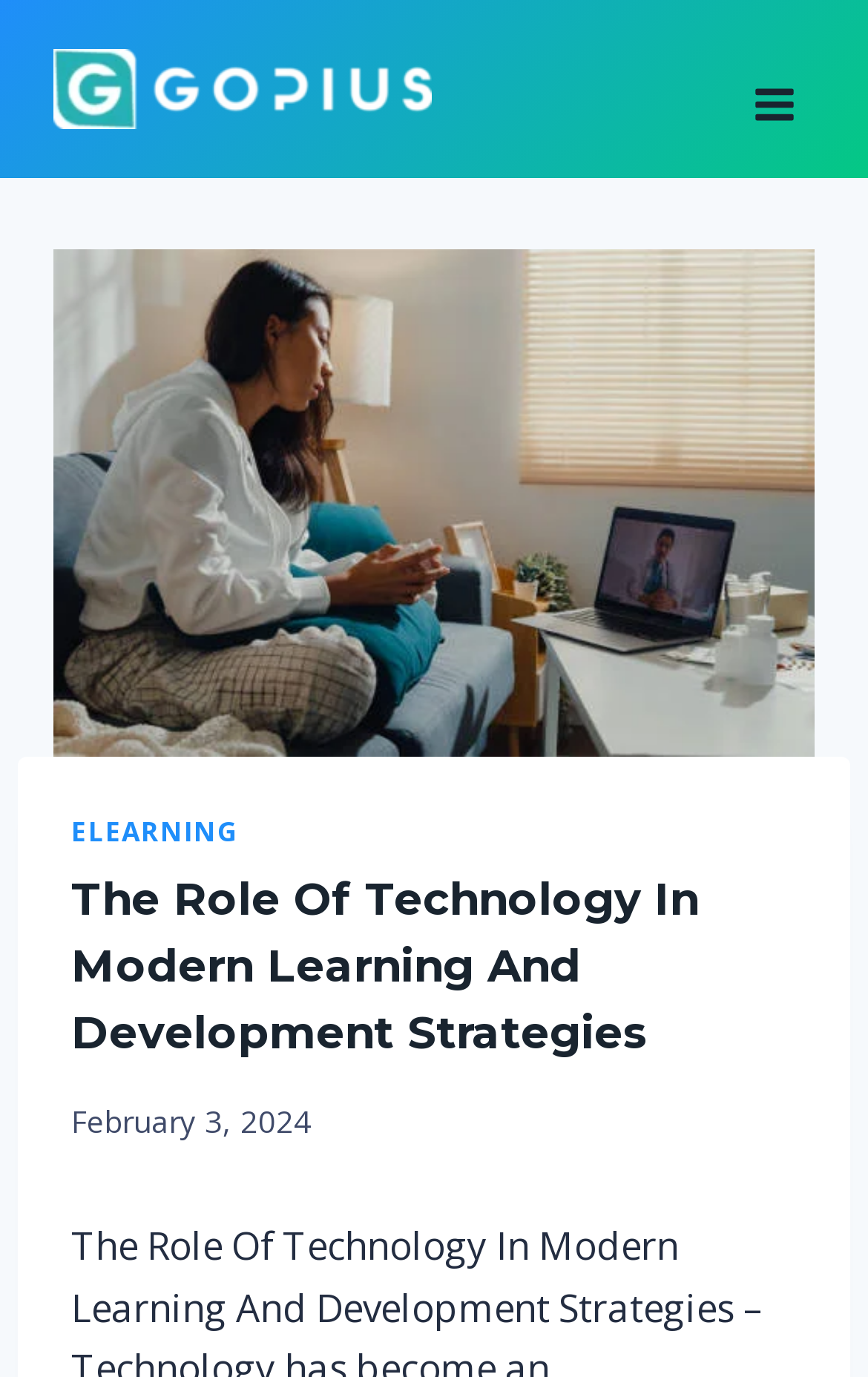What is the logo of the website?
Can you give a detailed and elaborate answer to the question?

I found the logo by looking at the image element that appears at the top-left corner of the webpage, which says 'Gopius'.